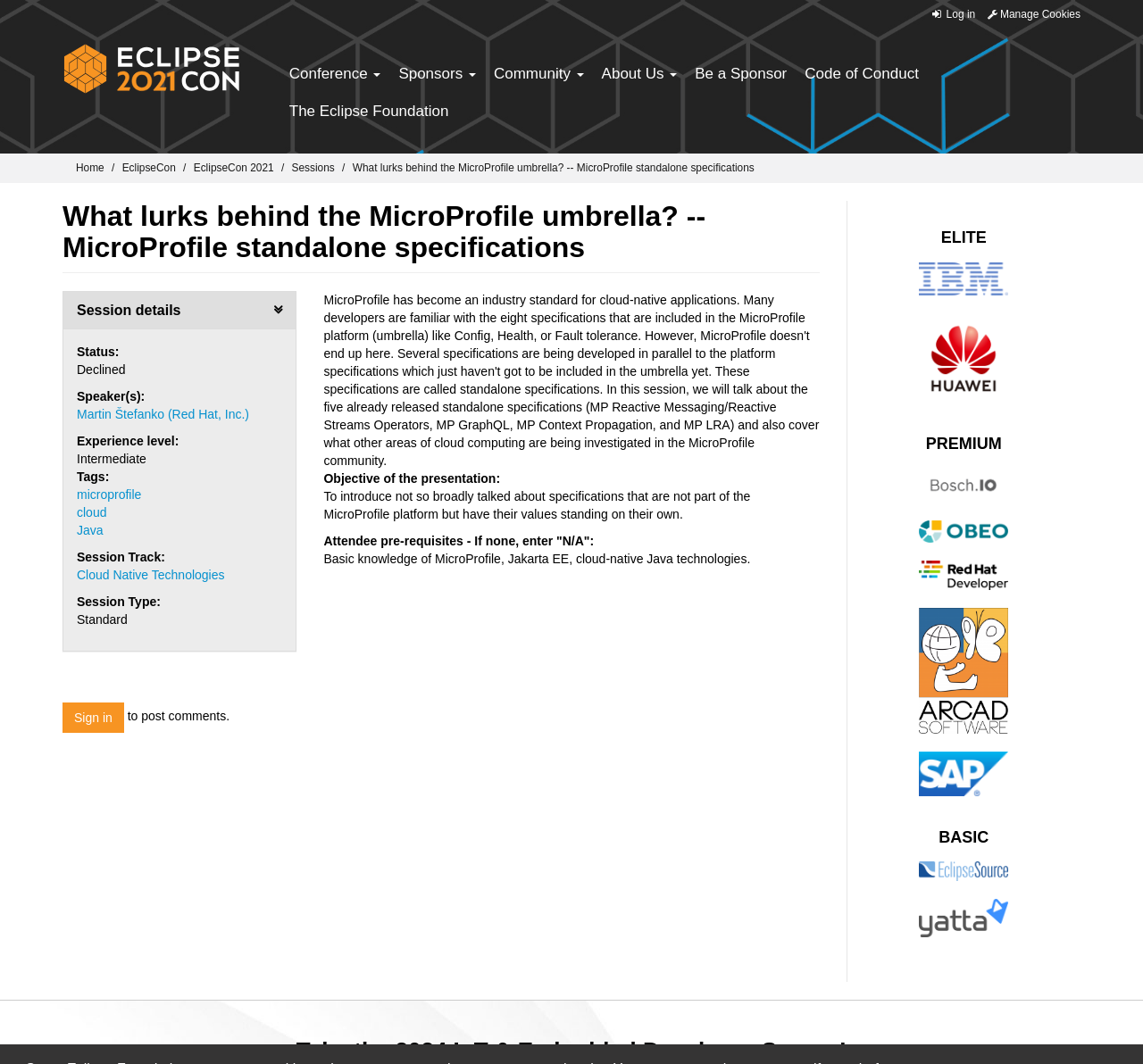Find the headline of the webpage and generate its text content.

What lurks behind the MicroProfile umbrella? -- MicroProfile standalone specifications